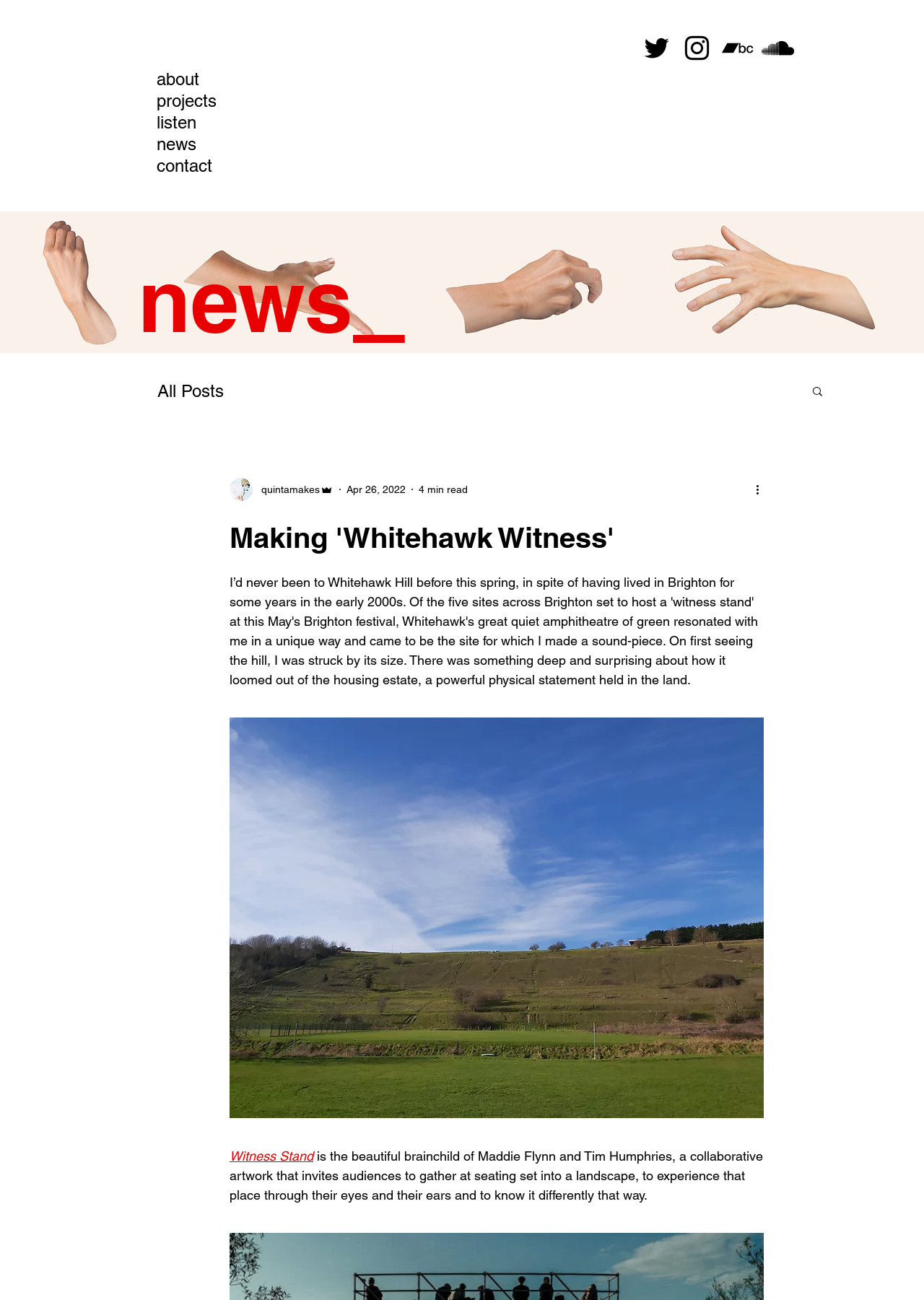Find the bounding box of the element with the following description: "listen". The coordinates must be four float numbers between 0 and 1, formatted as [left, top, right, bottom].

[0.17, 0.086, 0.266, 0.103]